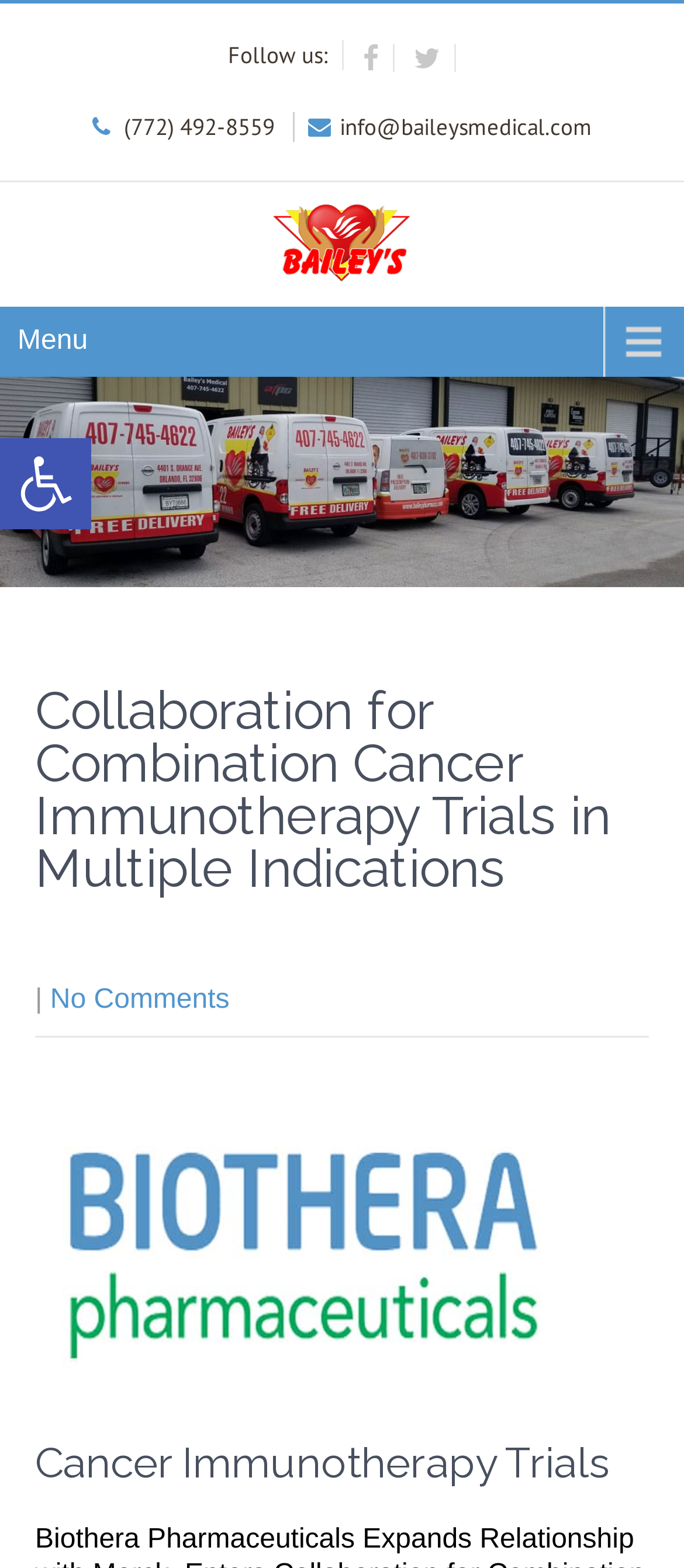Please find and give the text of the main heading on the webpage.

Collaboration for Combination Cancer Immunotherapy Trials in Multiple Indications